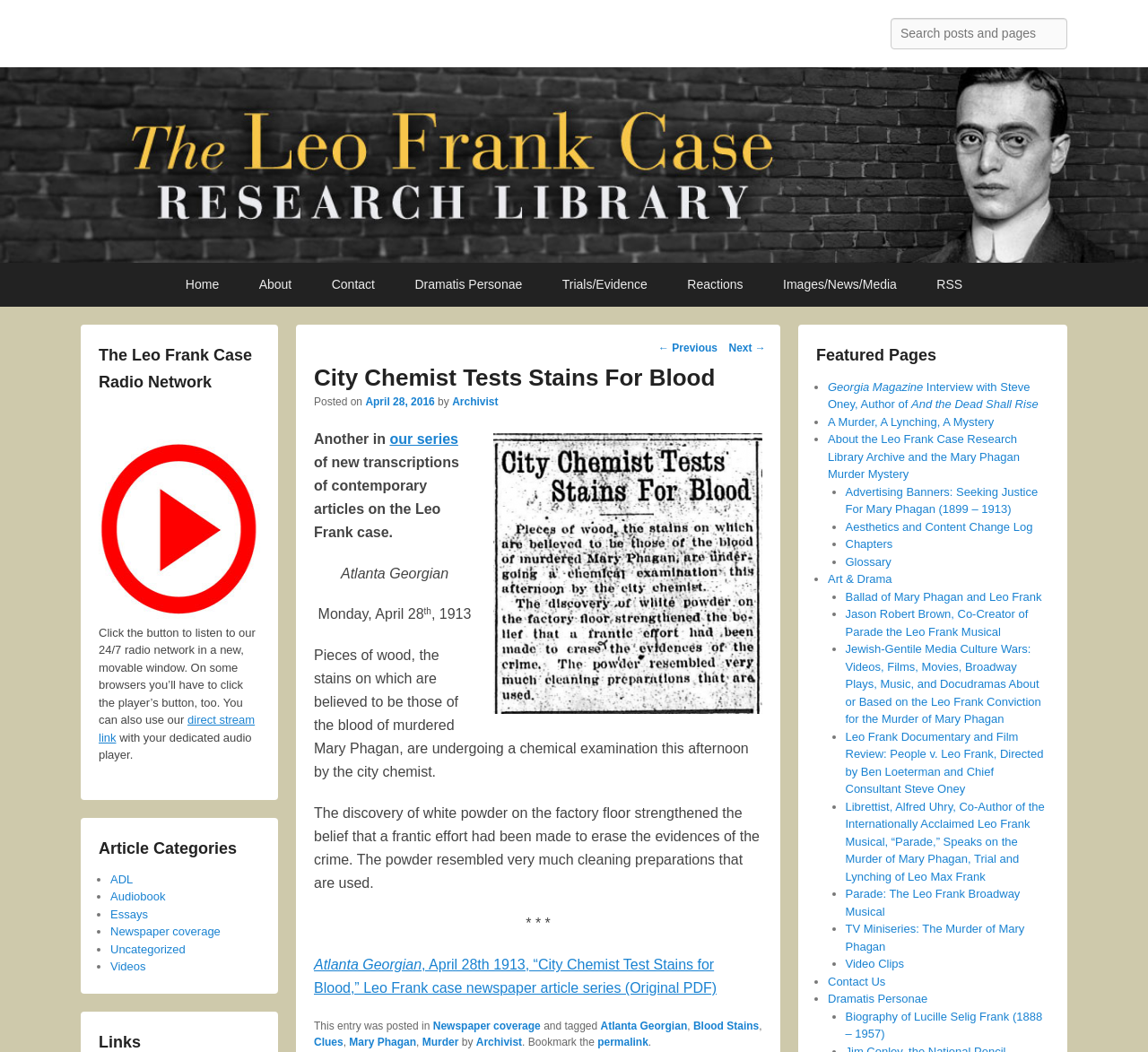Using the webpage screenshot and the element description Uncategorized, determine the bounding box coordinates. Specify the coordinates in the format (top-left x, top-left y, bottom-right x, bottom-right y) with values ranging from 0 to 1.

[0.096, 0.896, 0.162, 0.909]